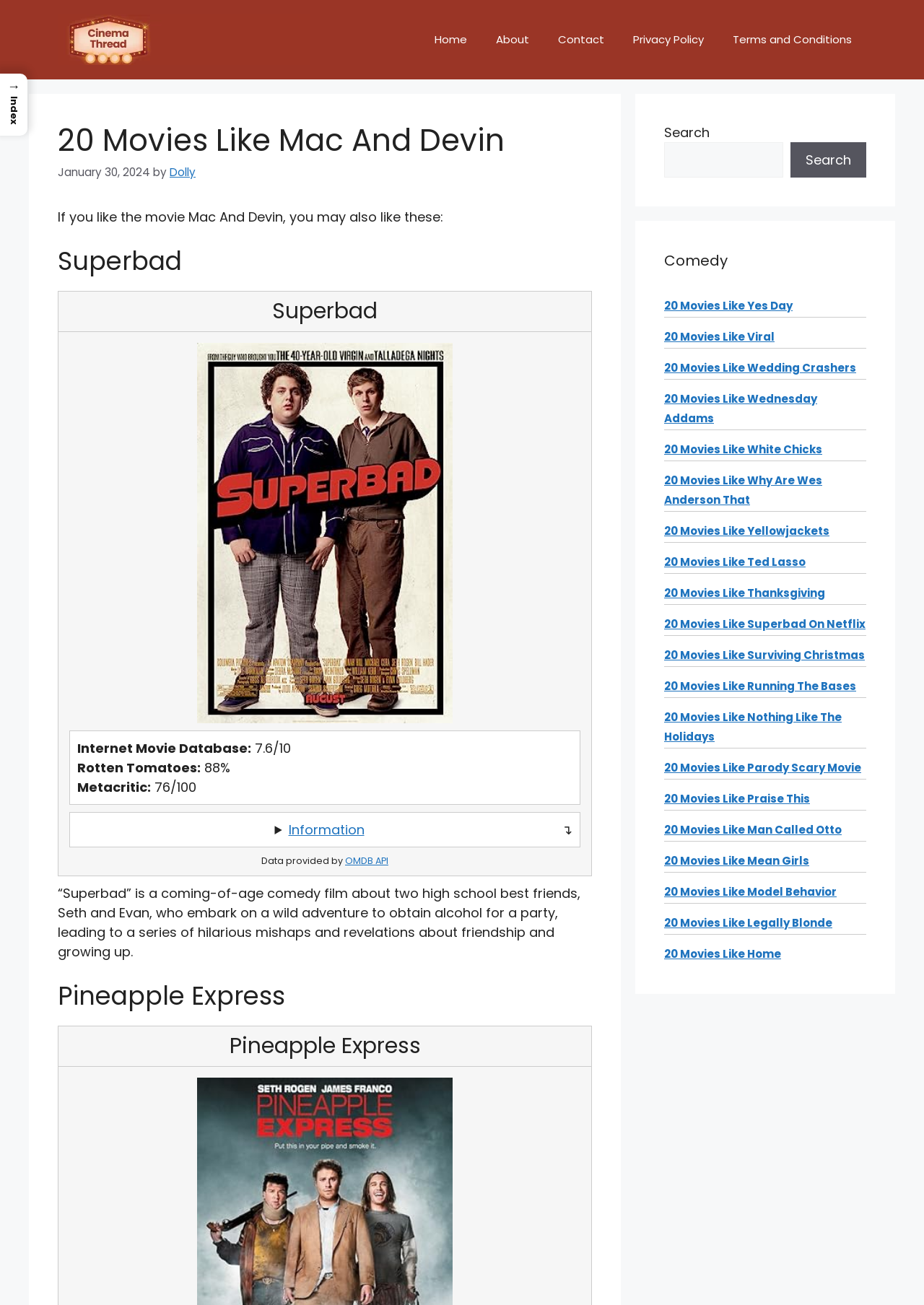Please determine the bounding box coordinates of the element to click in order to execute the following instruction: "Go to the home page". The coordinates should be four float numbers between 0 and 1, specified as [left, top, right, bottom].

[0.455, 0.014, 0.521, 0.047]